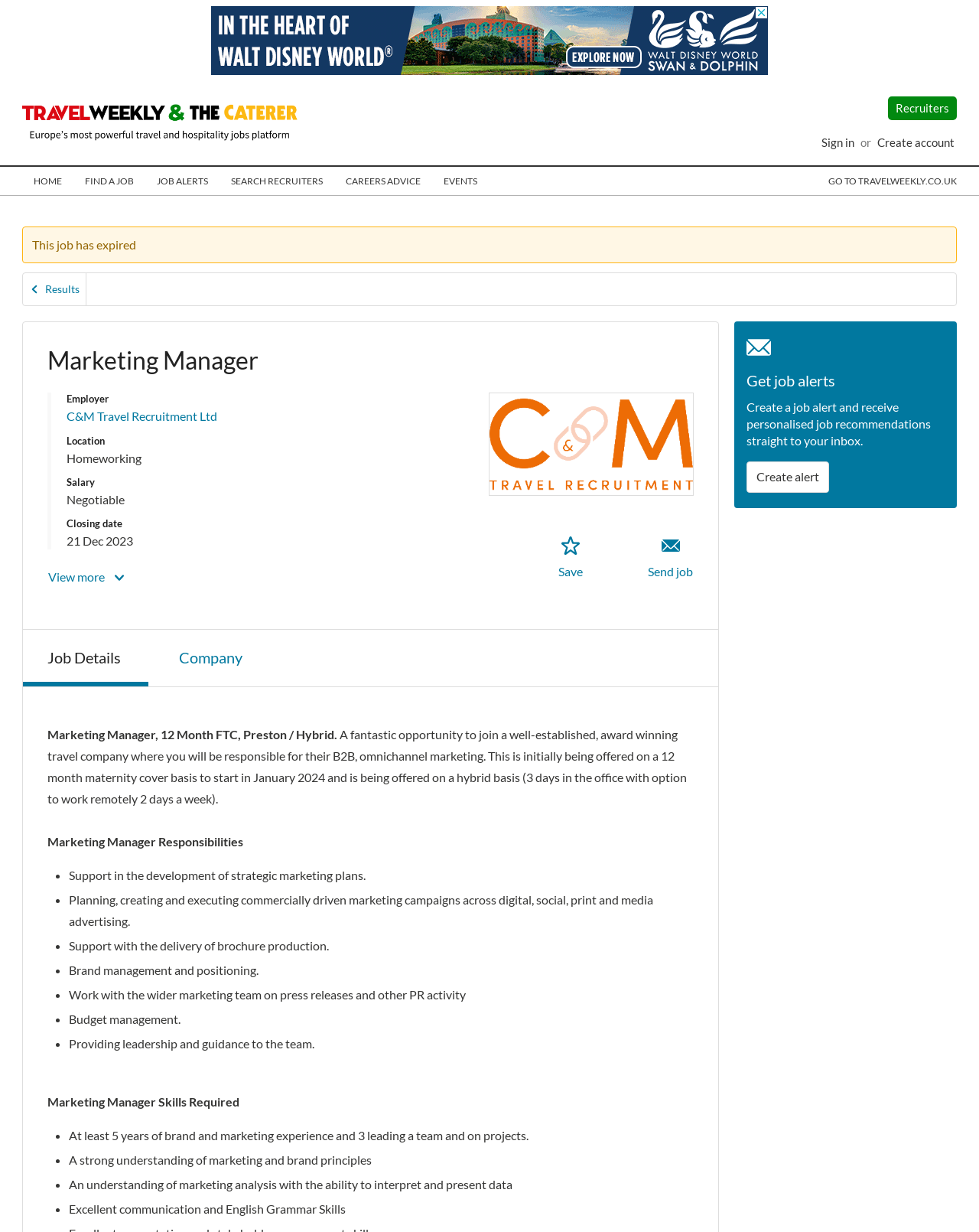Please indicate the bounding box coordinates for the clickable area to complete the following task: "Sign in". The coordinates should be specified as four float numbers between 0 and 1, i.e., [left, top, right, bottom].

[0.837, 0.107, 0.875, 0.124]